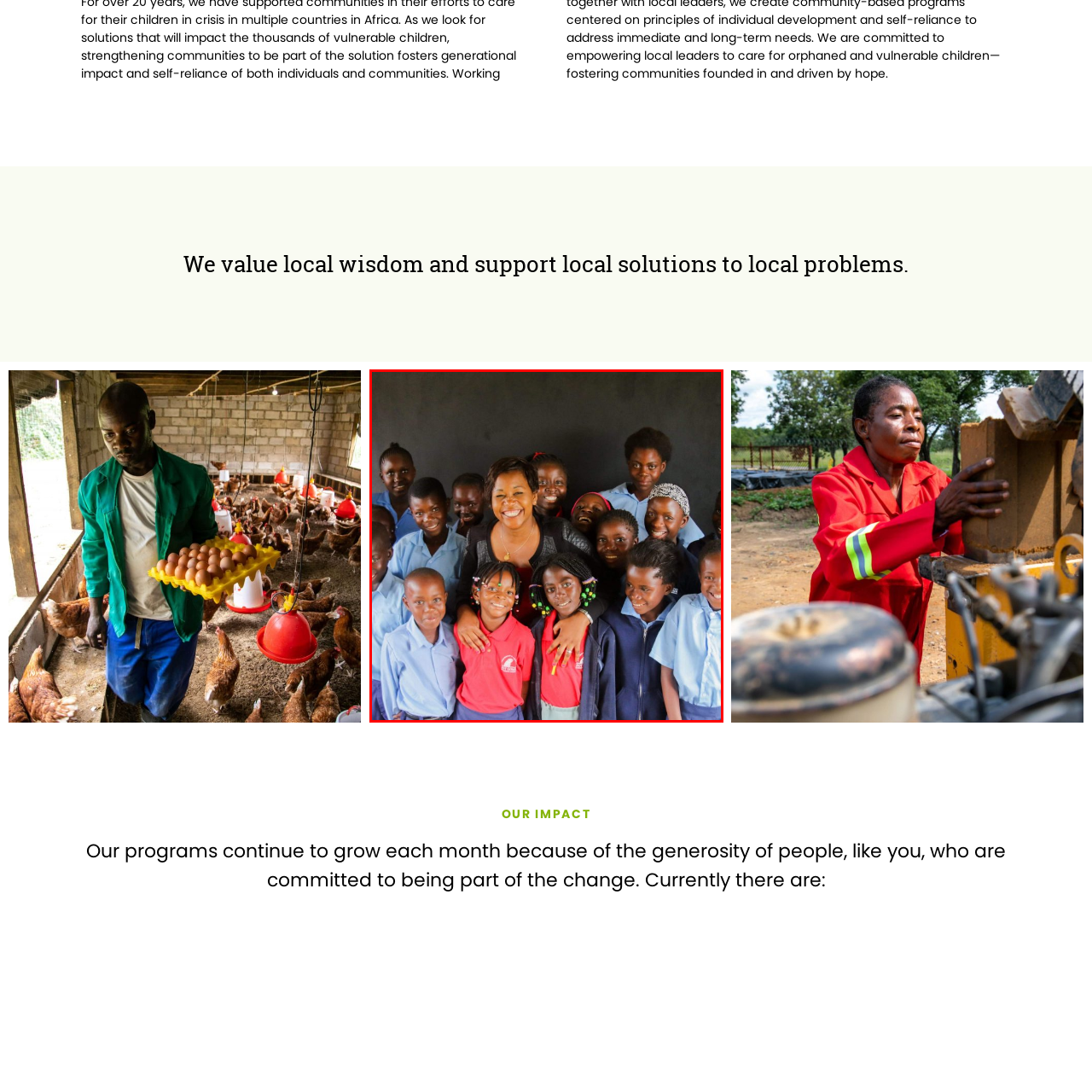What is the background of the image?
Focus on the visual details within the red bounding box and provide an in-depth answer based on your observations.

The background of the image is simple, which ensures that the focus remains on the cheerful interaction among the teacher and her class, celebrating the joy of learning together. This simplicity helps to eliminate distractions and emphasize the importance of the relationships between the educator and learners.